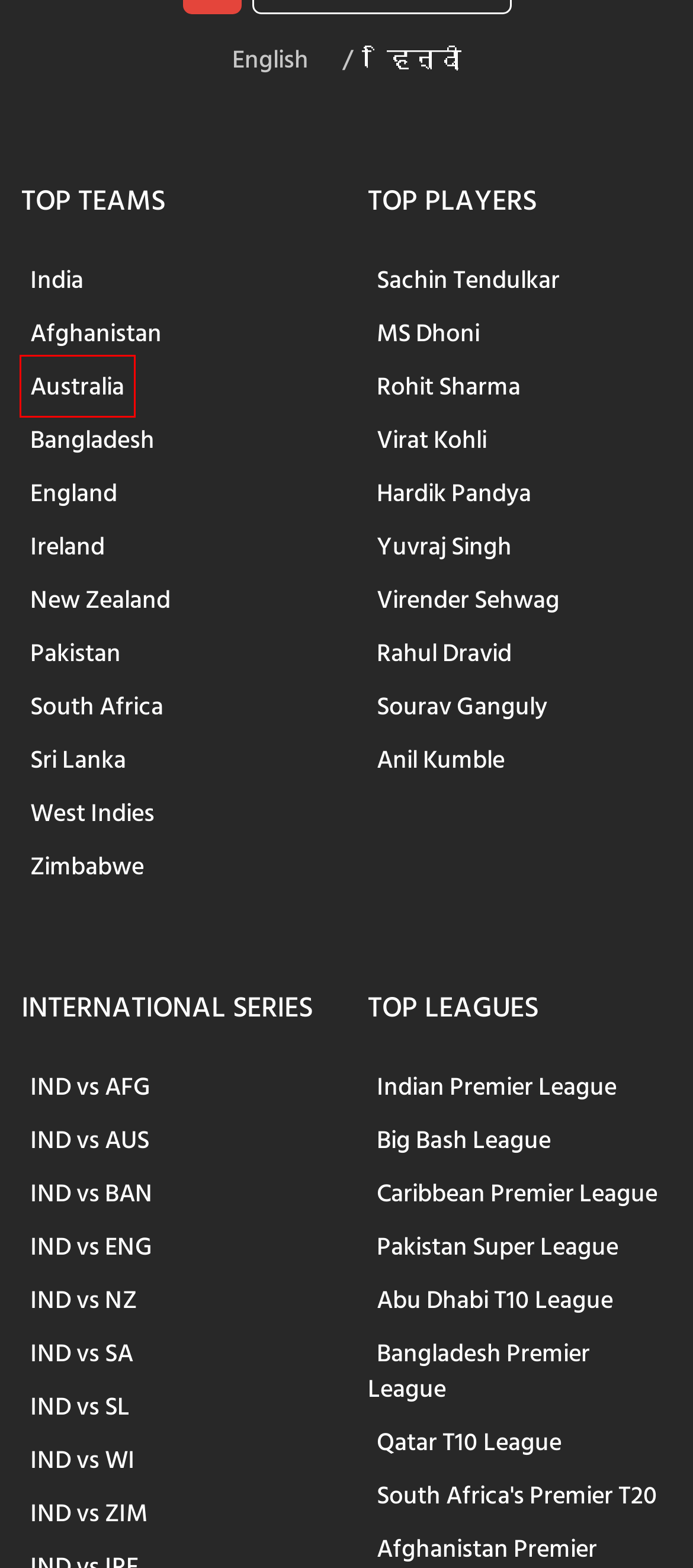You have a screenshot of a webpage with a red bounding box around an element. Identify the webpage description that best fits the new page that appears after clicking the selected element in the red bounding box. Here are the candidates:
A. South Africa National Cricket Team, Current South African Cricket Team - Cricket Addictor
B. India vs Sri Lanka 2024, Live Score, Schedule, News & Stats - Cricket Addictor
C. Australia National Cricket Team, Current Australian Cricket Team - Cricket Addictor
D. India vs South Africa 2024, Live Score, Schedule, News & Stats - Cricket Addictor
E. Rohit Sharma Player Profile, Age, Career, Bowling & Batting Stats
F. Sachin Tendulkar Player Profile, Age, Career, Bowling & Batting Stats
G. India vs England 2024, Live Score, Schedule, News & Stats - Cricket Addictor
H. India vs Bangladesh 2024, Live Score, Schedule, News & Stats - Cricket Addictor

C